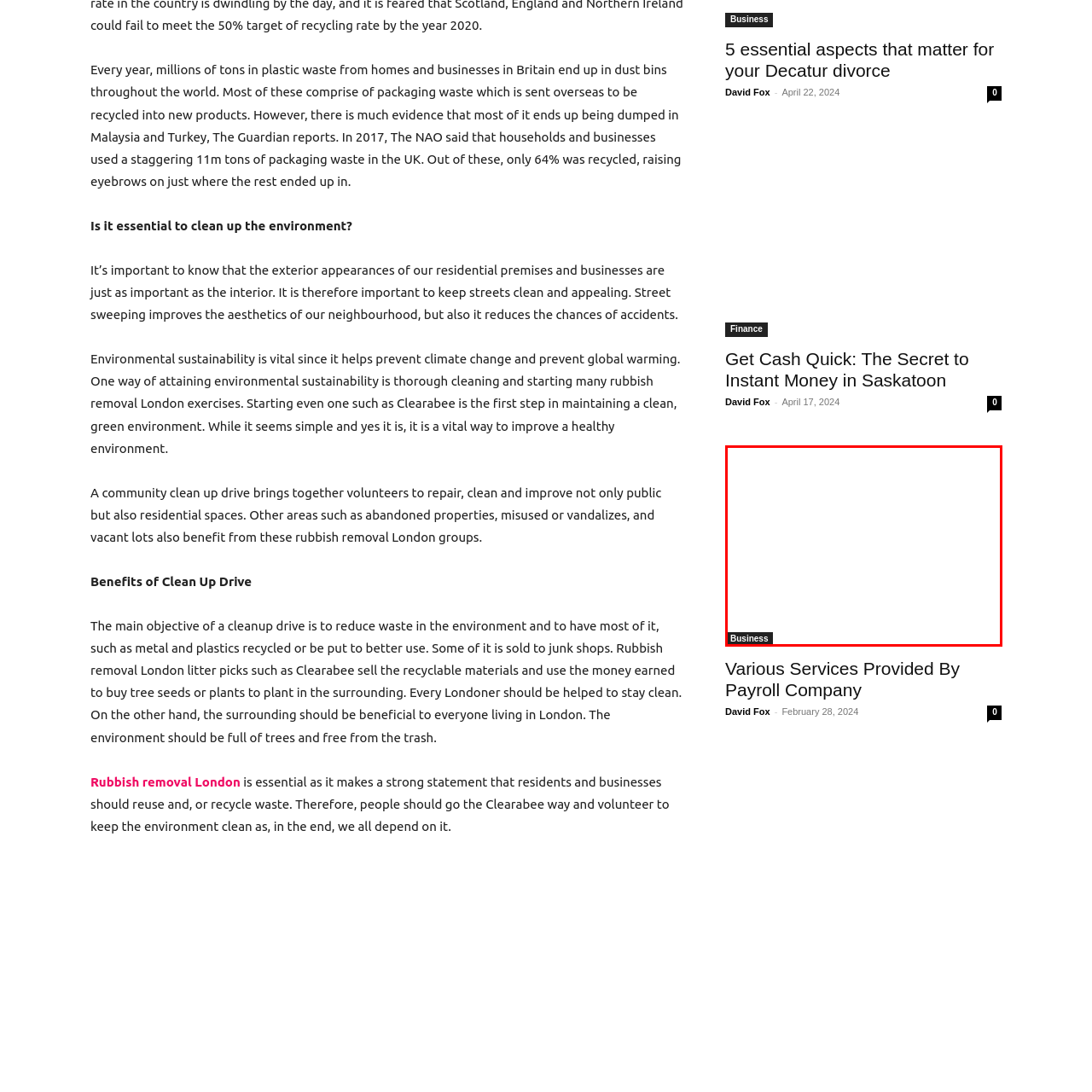Concentrate on the part of the image bordered in red, What topic does the article focus on? Answer concisely with a word or phrase.

Business topics